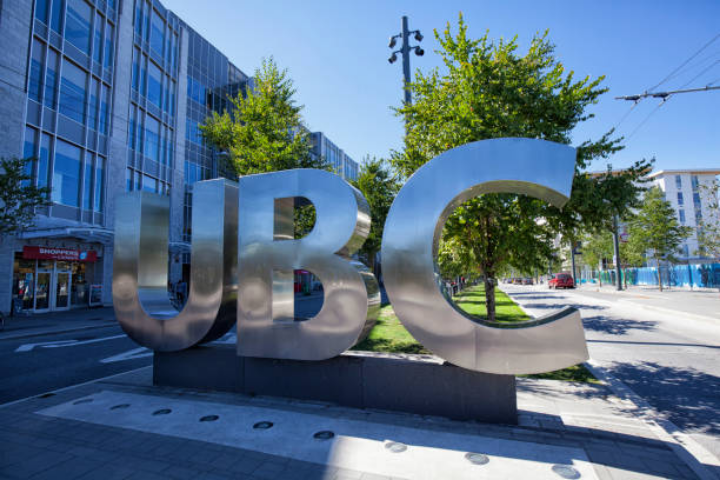Create an extensive and detailed description of the image.

The image showcases a prominent and modern metallic sculpture of the letters "UBC," representing the University of British Columbia. Set against a clear blue sky and illuminated by sunlight, the sculpture stands prominently in an urban landscape, surrounded by greenery and trees that add a splash of vibrancy to the scene. In the background, glass buildings reflect the contemporary architecture of the university campus. This eye-catching display serves as a welcoming landmark for students and visitors alike, symbolizing the prestigious institution's commitment to education and innovation. The streetscape indicates a lively environment, typical of a university town, while the layout suggests easy accessibility for pedestrians, enhancing the overall atmosphere of academic community and engagement.